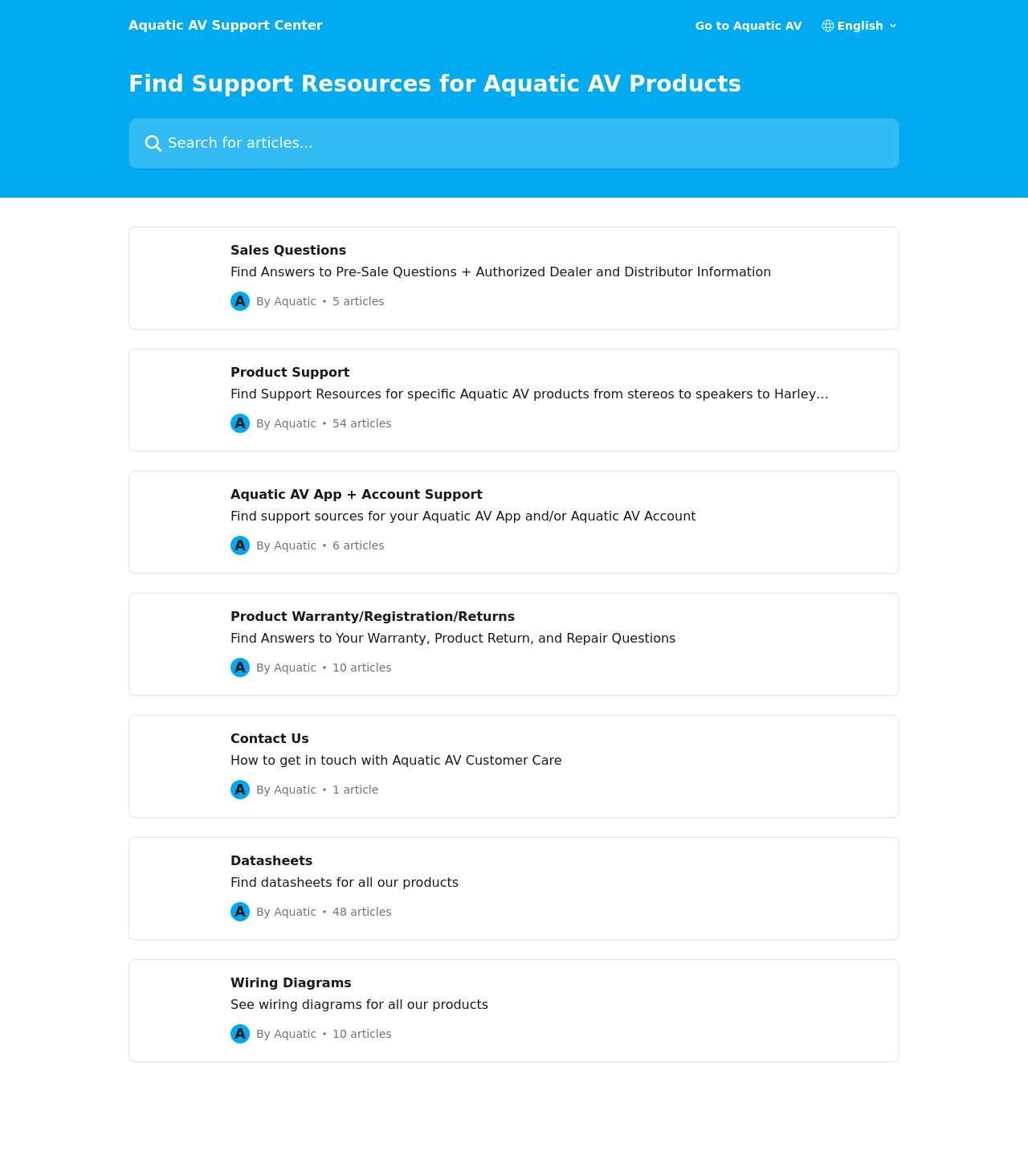Please specify the bounding box coordinates of the clickable region to carry out the following instruction: "Contact Aquatic AV Customer Care". The coordinates should be four float numbers between 0 and 1, in the format [left, top, right, bottom].

[0.125, 0.608, 0.875, 0.695]